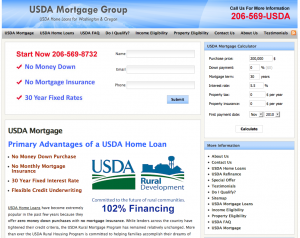Detail all significant aspects of the image you see.

The image features a section from the USDA Mortgage Group website, highlighting the primary advantages of a USDA home loan. It includes the USDA logo, emphasizing 102% financing and the program's support for rural development. The design reflects a user-friendly interface aimed at potential borrowers, showcasing key benefits like no down payment, no monthly mortgage insurance, and flexible credit underwriting. This visual element serves to inform users about the accessible financial options available through USDA loans, reinforcing the organization's commitment to facilitating homeownership in rural communities.